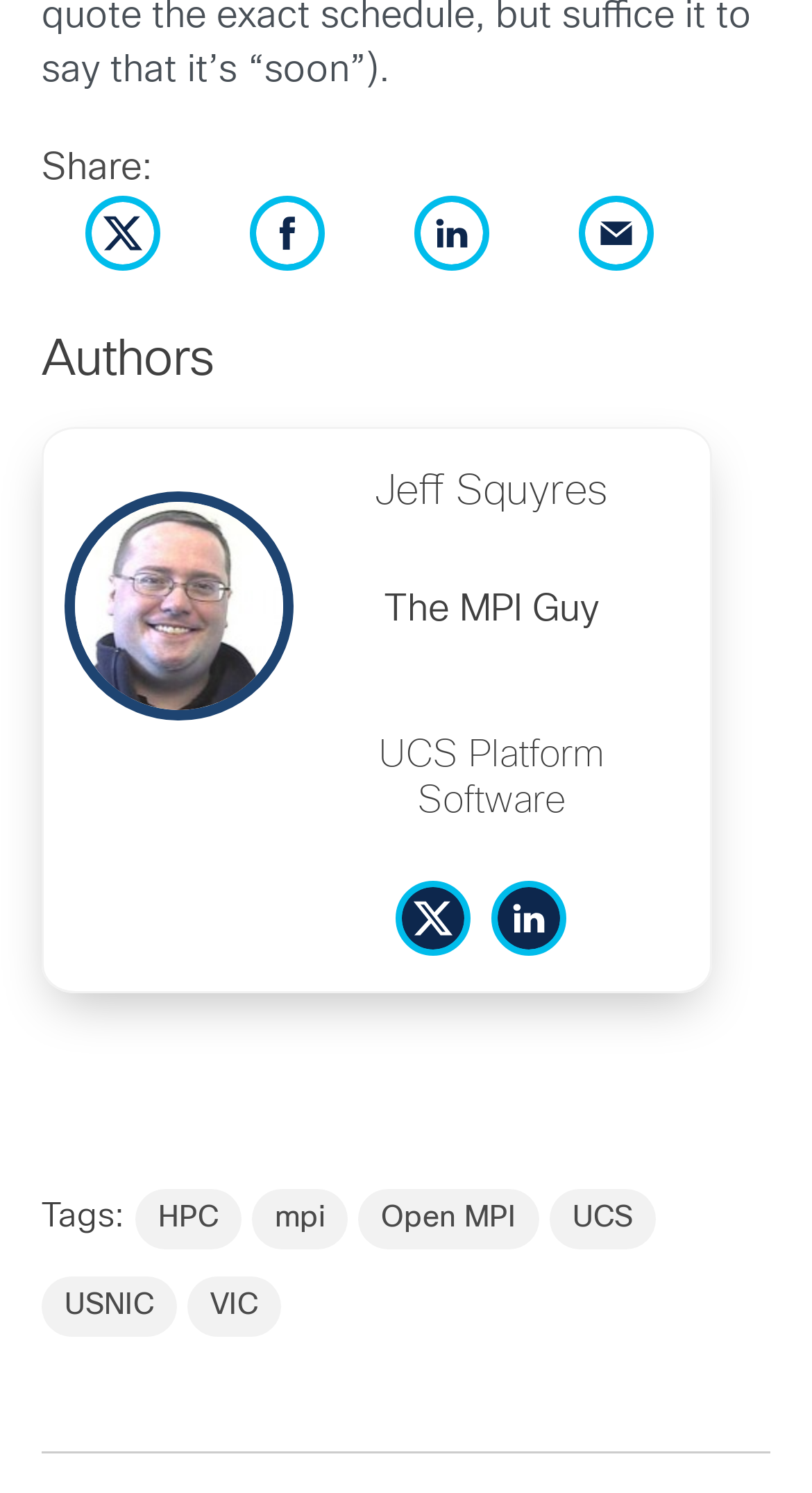Locate the bounding box coordinates of the element that should be clicked to fulfill the instruction: "Share on Twitter".

[0.106, 0.164, 0.198, 0.185]